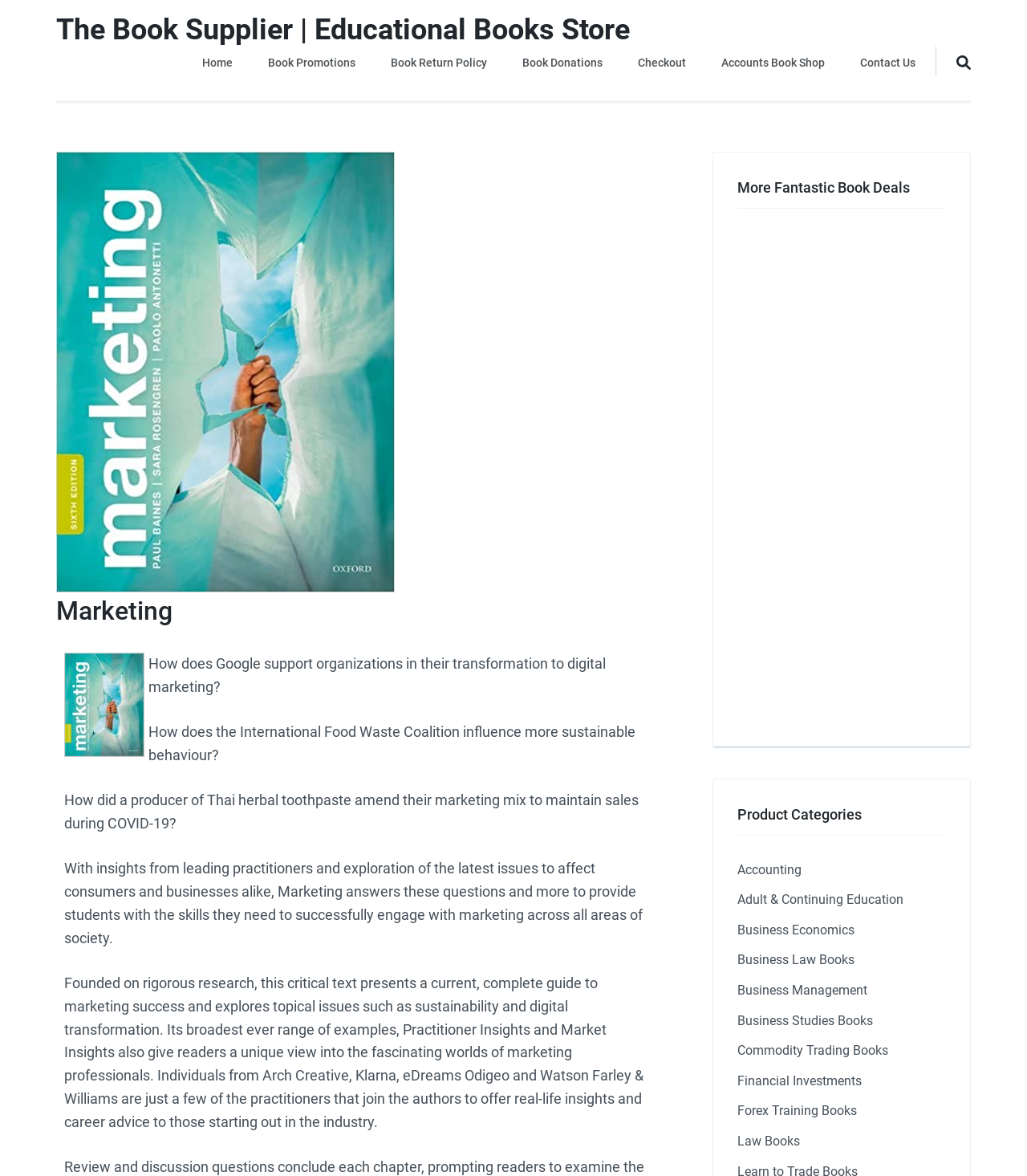Find the UI element described as: "Lei" and predict its bounding box coordinates. Ensure the coordinates are four float numbers between 0 and 1, [left, top, right, bottom].

None